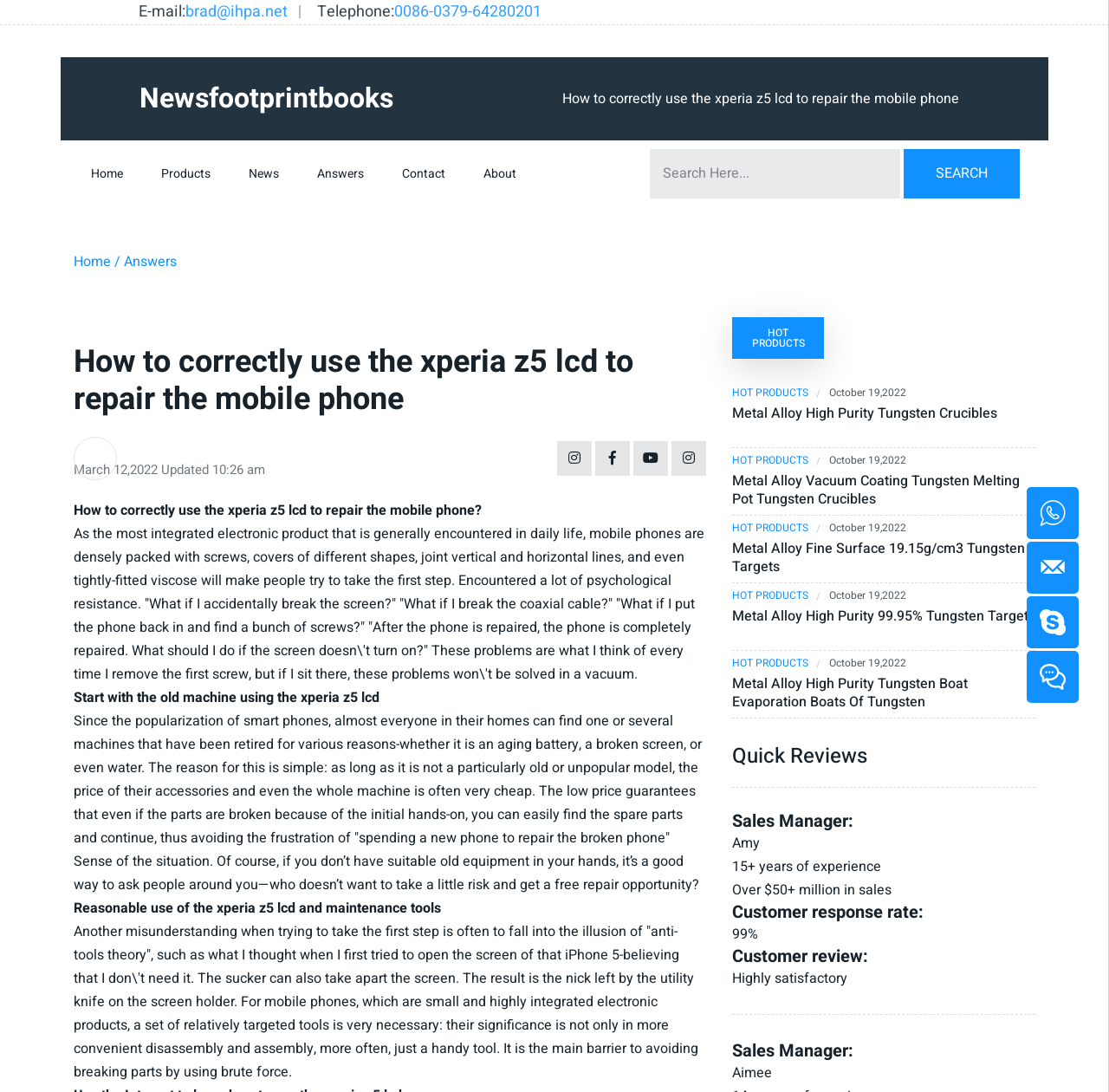Identify the bounding box coordinates of the element to click to follow this instruction: 'Contact via email'. Ensure the coordinates are four float values between 0 and 1, provided as [left, top, right, bottom].

[0.167, 0.0, 0.259, 0.021]